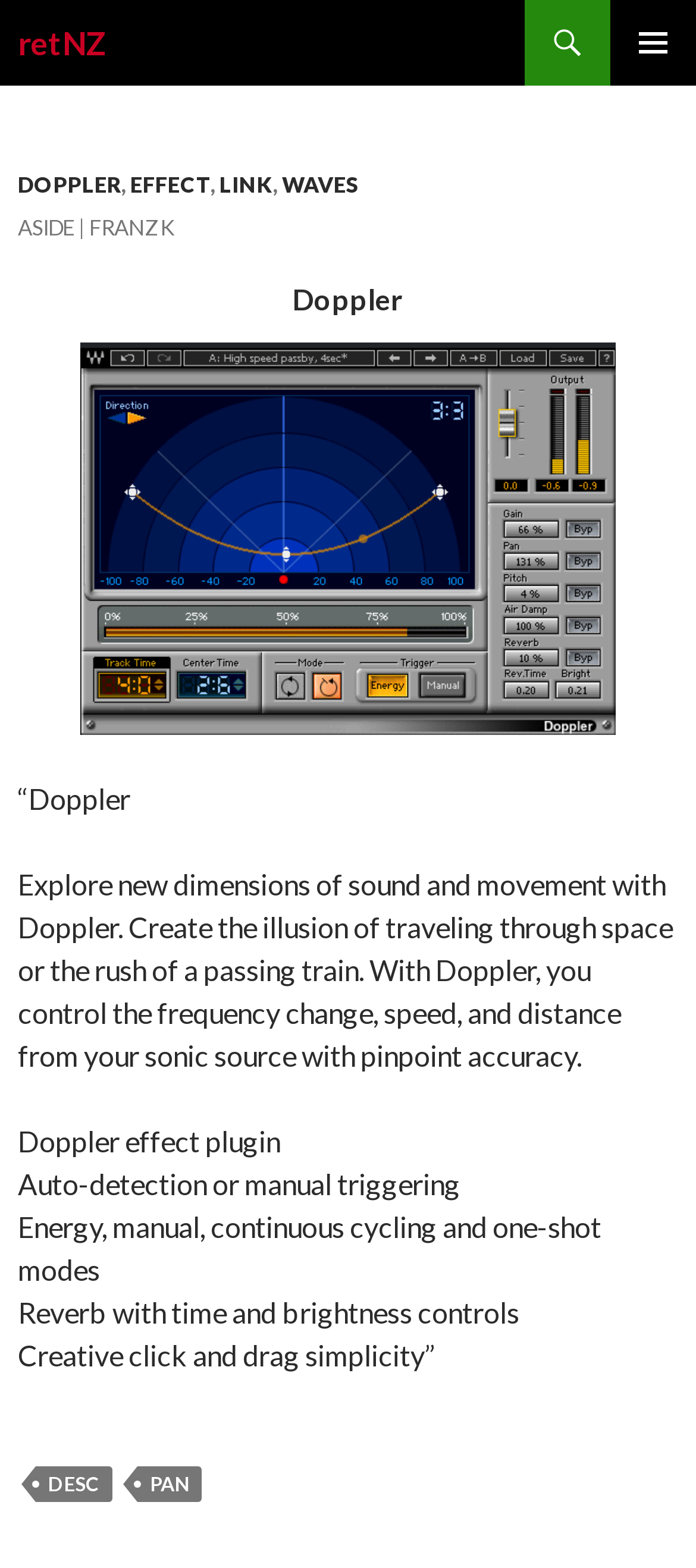Please identify the bounding box coordinates for the region that you need to click to follow this instruction: "Click the DESC link".

[0.051, 0.936, 0.162, 0.958]